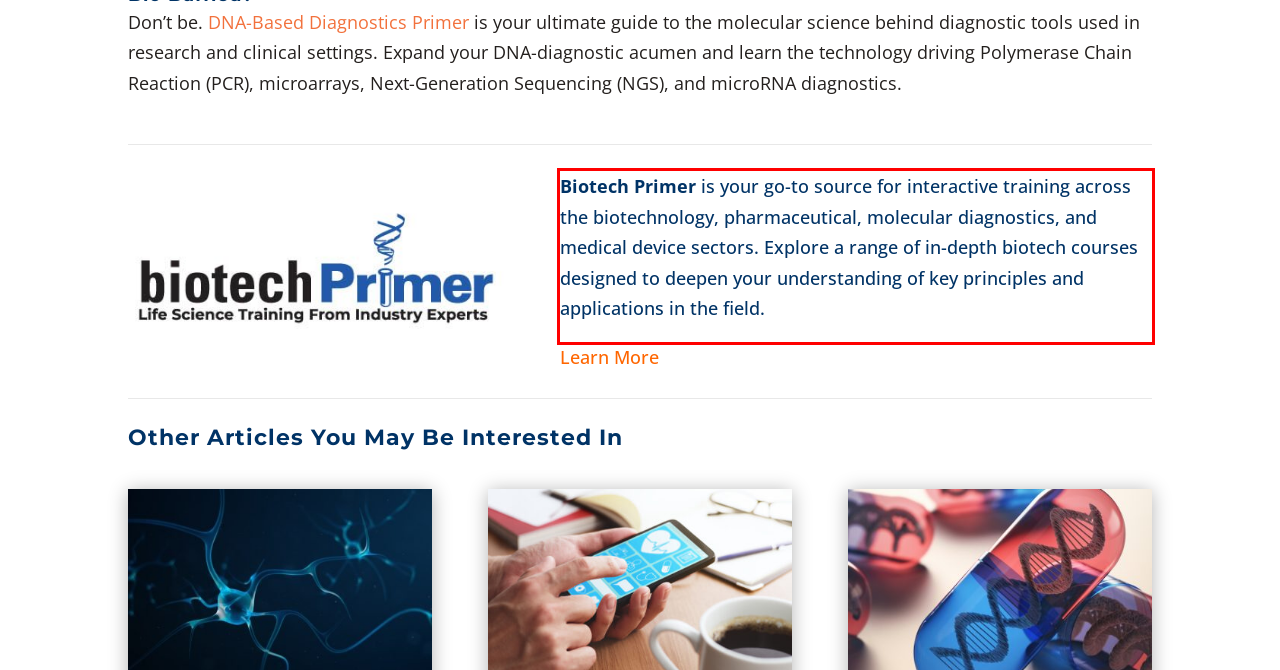Identify the text inside the red bounding box on the provided webpage screenshot by performing OCR.

Biotech Primer is your go-to source for interactive training across the biotechnology, pharmaceutical, molecular diagnostics, and medical device sectors. Explore a range of in-depth biotech courses designed to deepen your understanding of key principles and applications in the field.